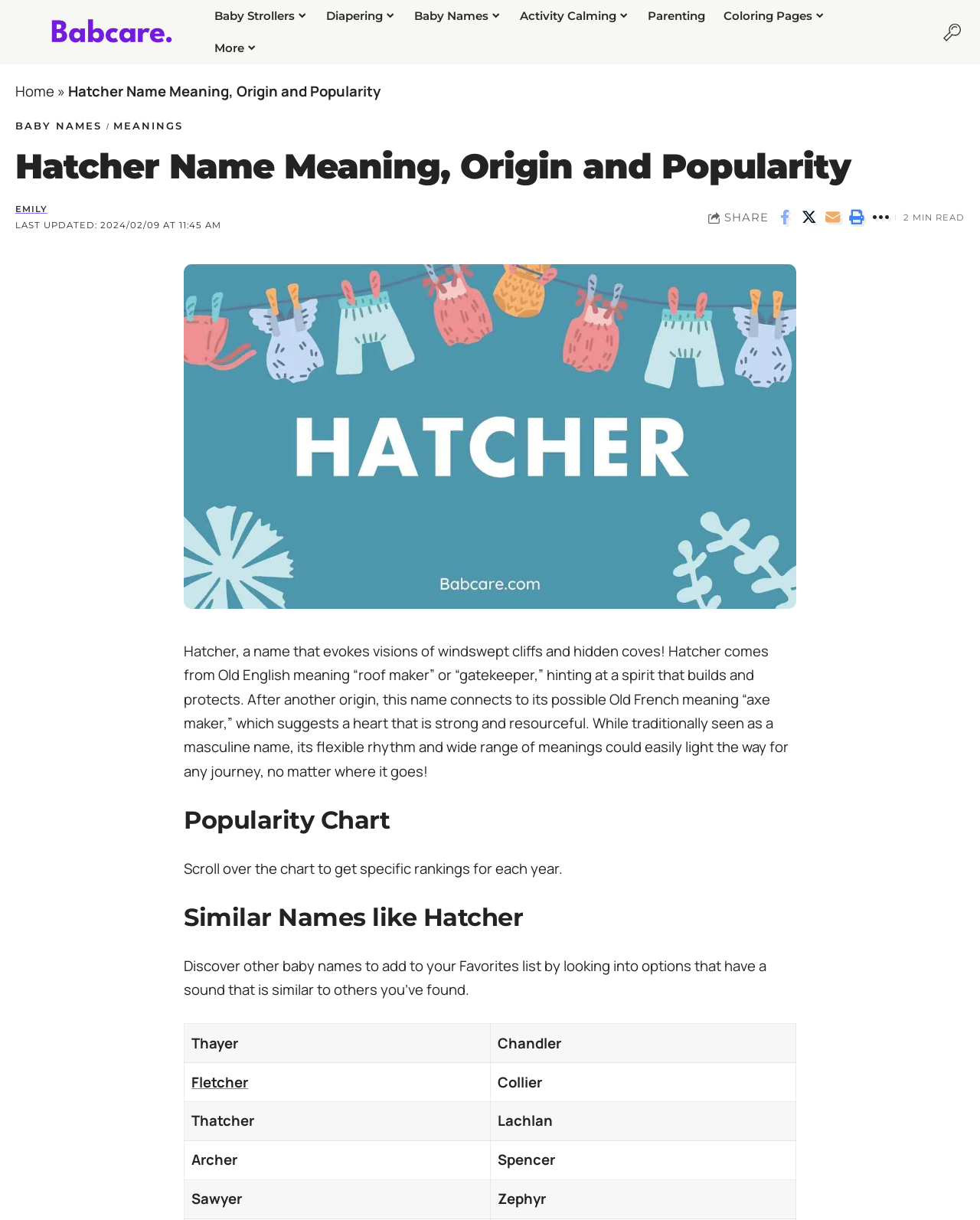Could you locate the bounding box coordinates for the section that should be clicked to accomplish this task: "Share on Facebook".

[0.79, 0.168, 0.812, 0.189]